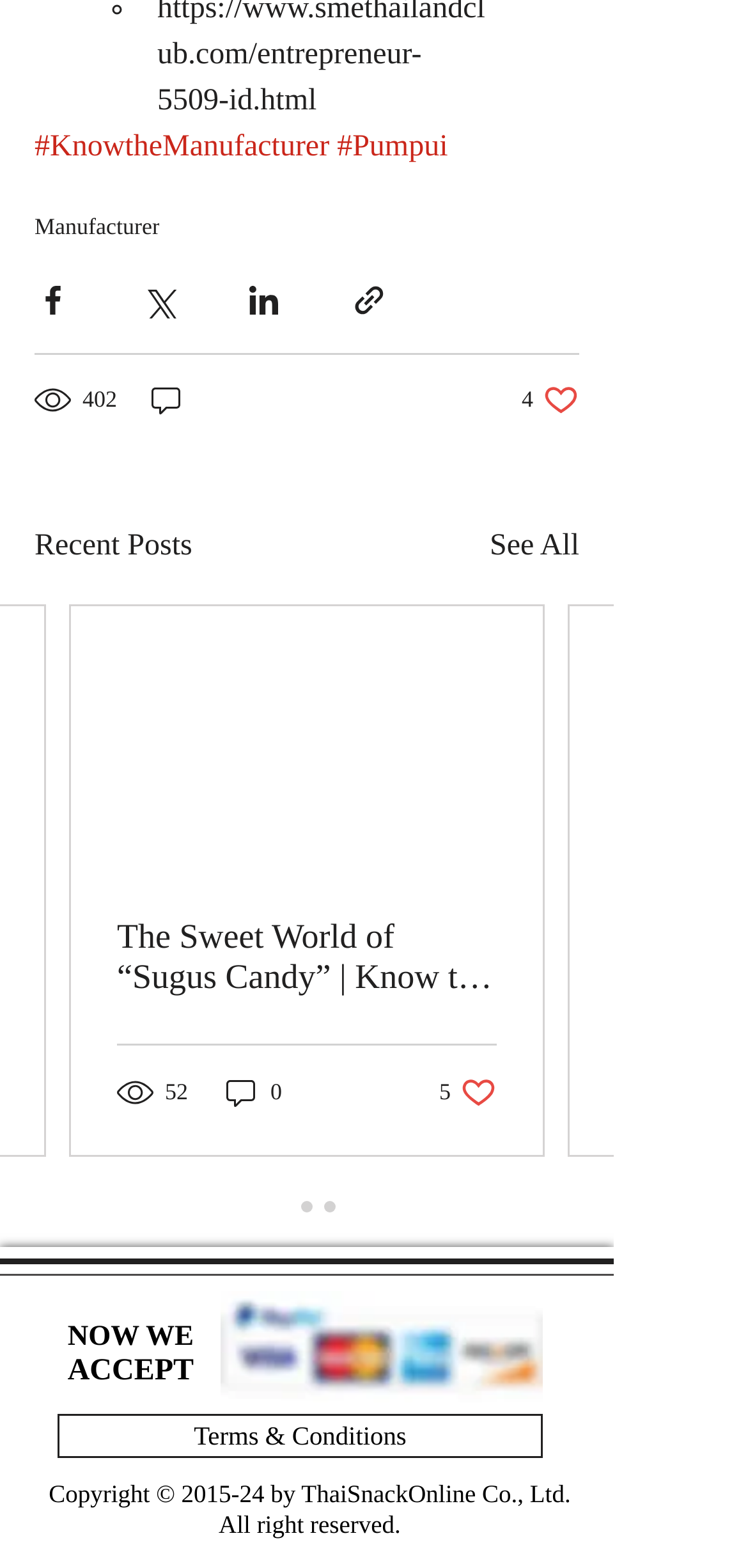What is the name of the episode in the latest post?
Please answer using one word or phrase, based on the screenshot.

Know the Manufacturer Ep. 32